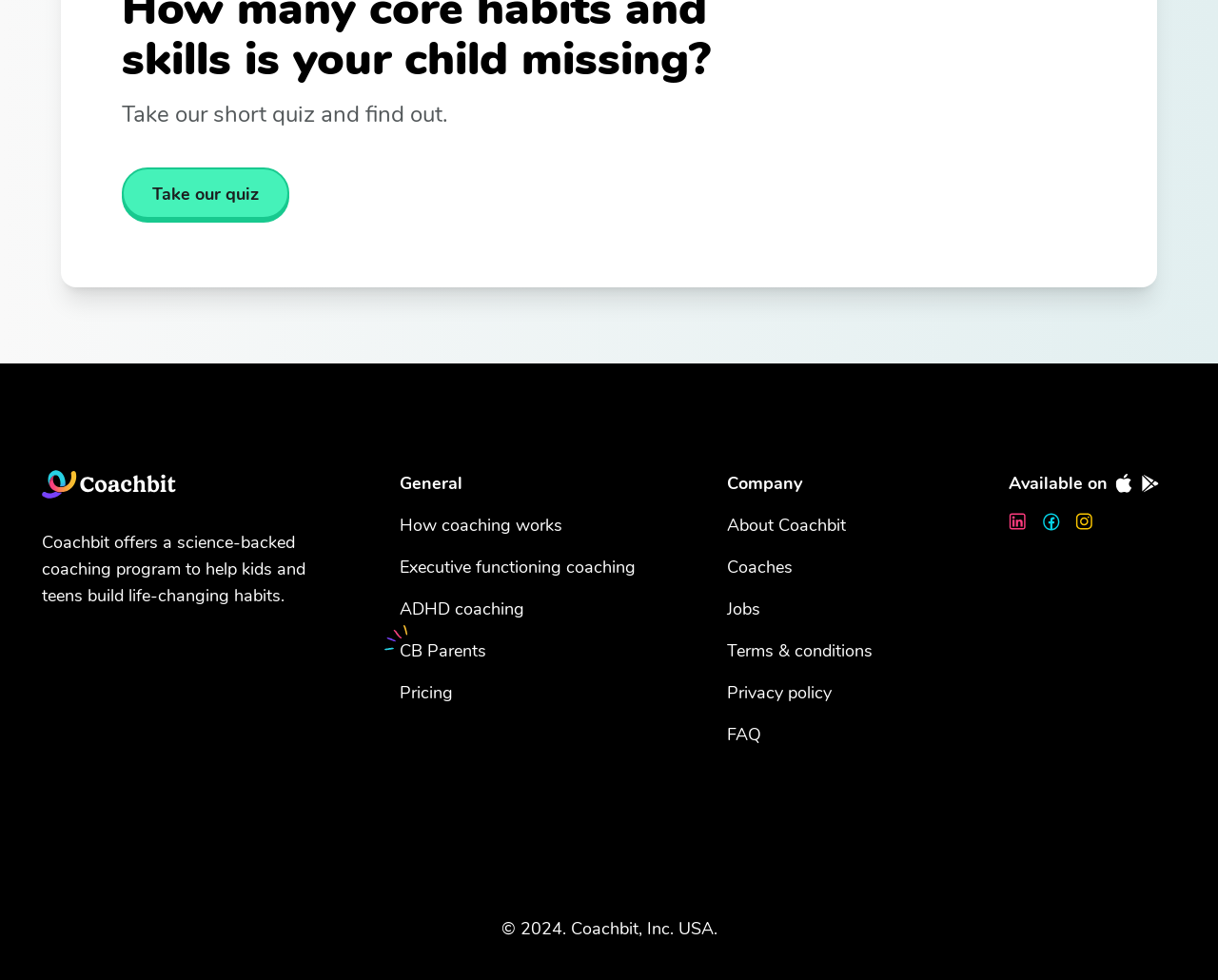Given the following UI element description: "About Coachbit", find the bounding box coordinates in the webpage screenshot.

[0.597, 0.499, 0.695, 0.527]